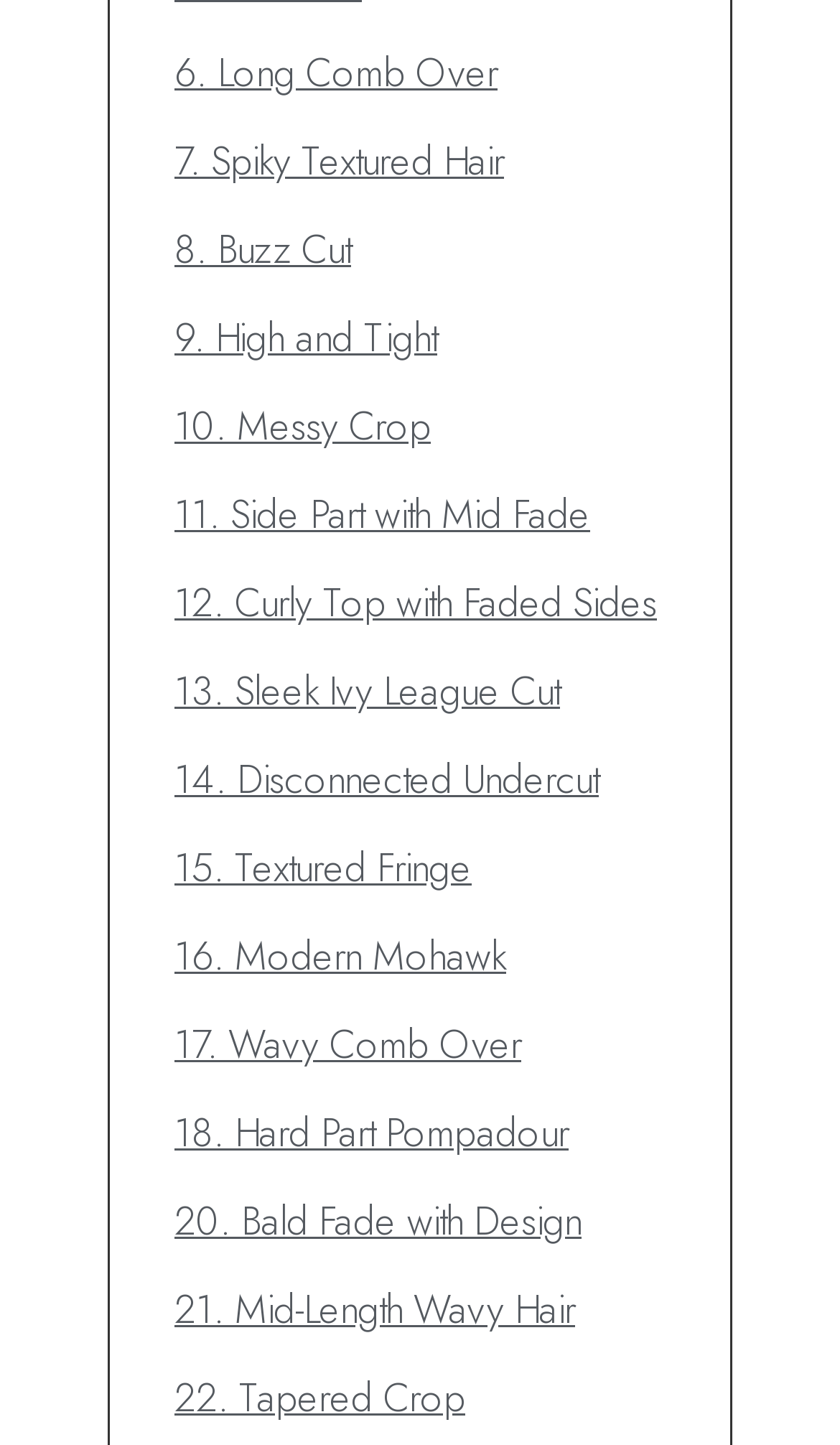Determine the bounding box coordinates of the region that needs to be clicked to achieve the task: "add The Devon De Luxe (Blackline) to my wishlist".

None